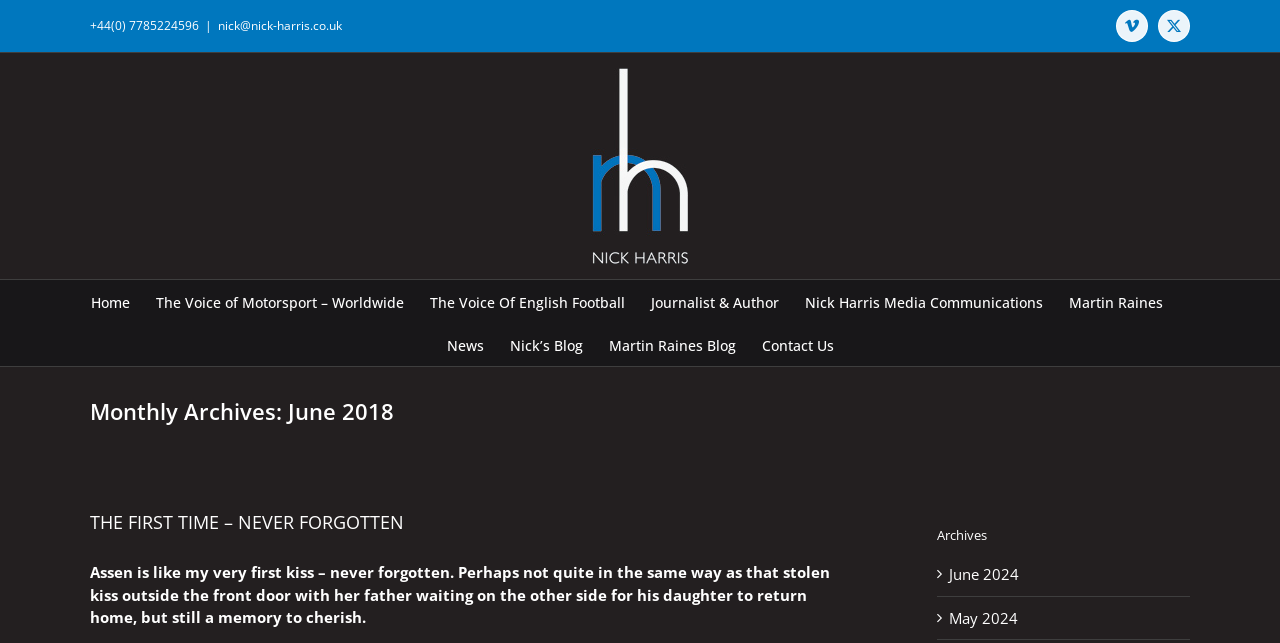What is the email address on the webpage?
Answer the question in a detailed and comprehensive manner.

I found the email address by looking at the link element with the bounding box coordinates [0.17, 0.026, 0.267, 0.053] which contains the text 'nick@nick-harris.co.uk'.